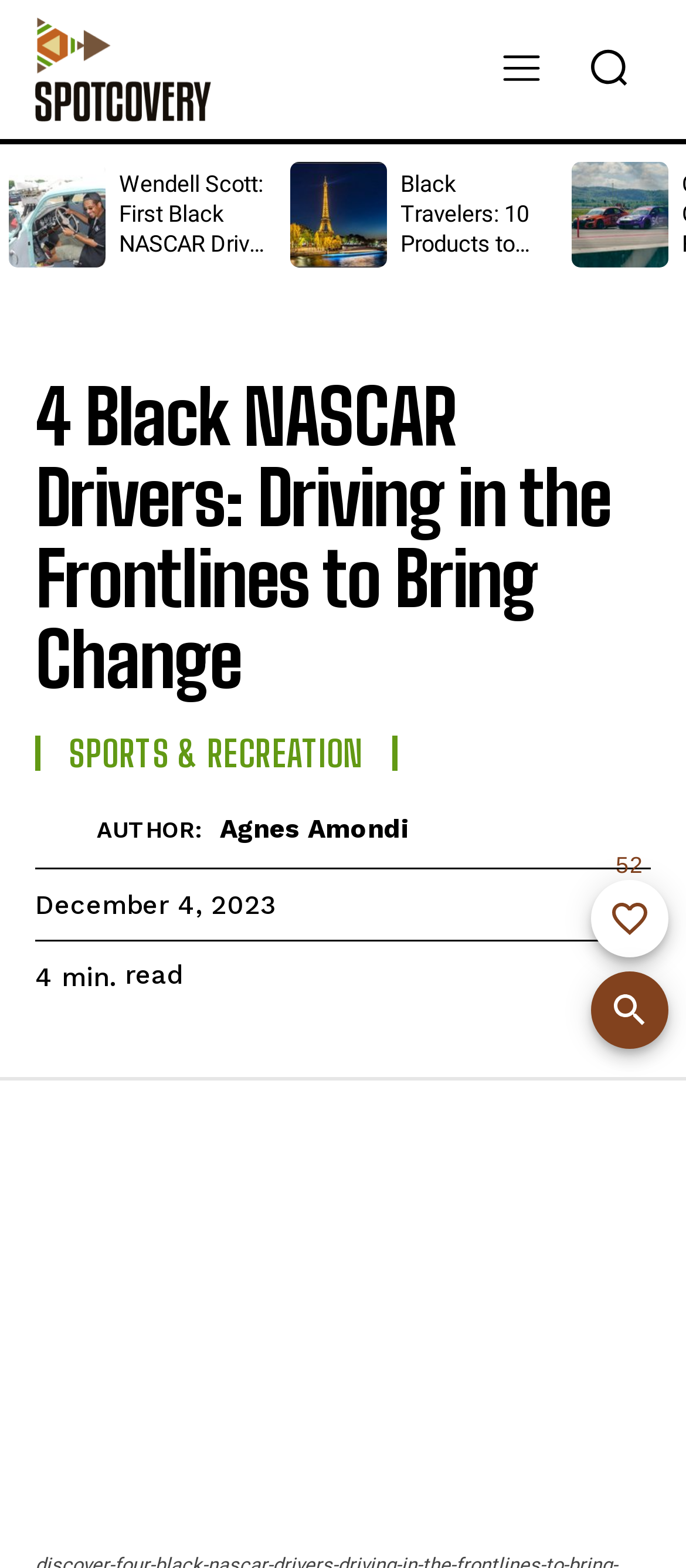Can you identify the bounding box coordinates of the clickable region needed to carry out this instruction: 'Search for something'? The coordinates should be four float numbers within the range of 0 to 1, stated as [left, top, right, bottom].

[0.826, 0.016, 0.949, 0.07]